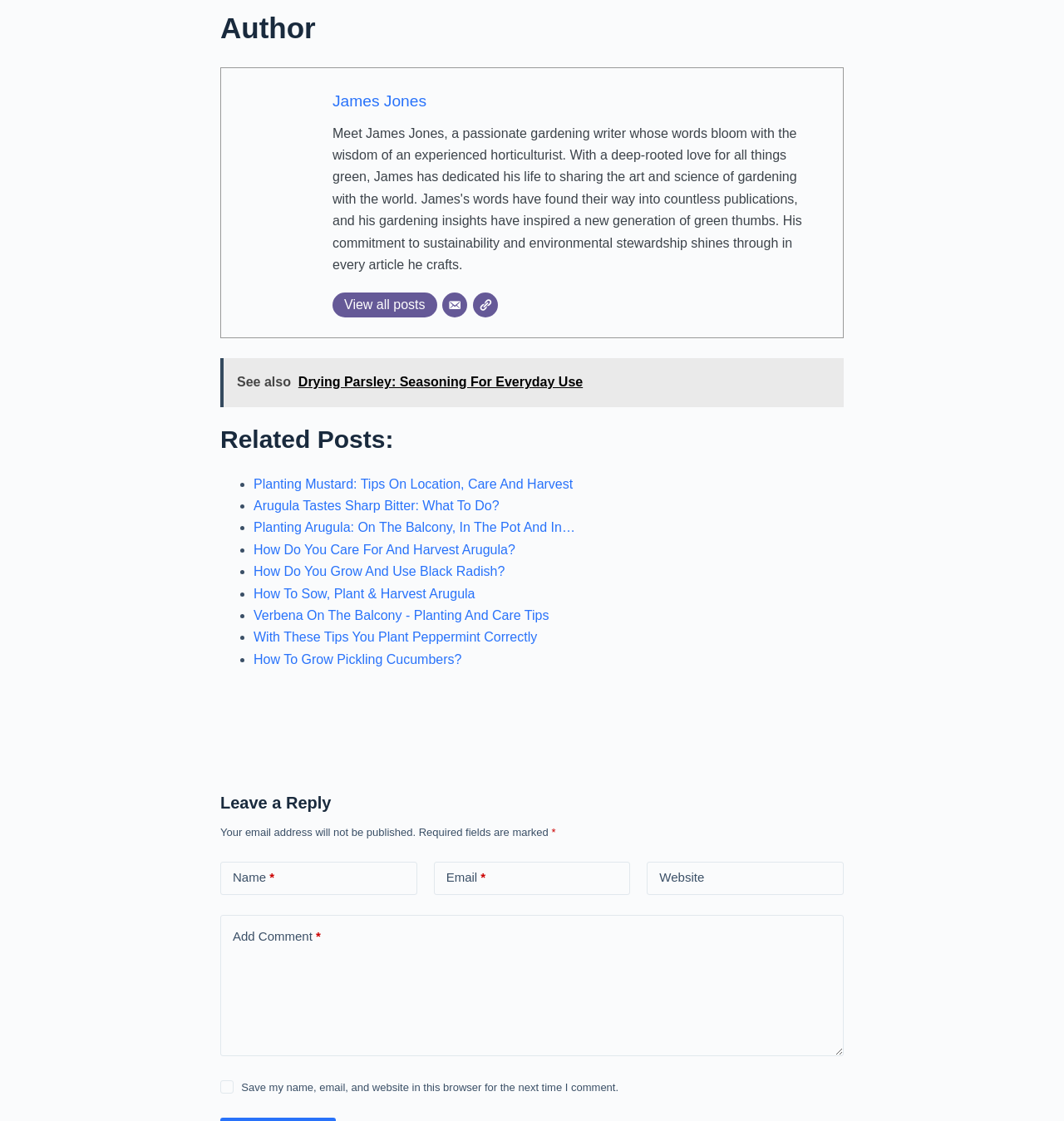Identify the bounding box coordinates for the region of the element that should be clicked to carry out the instruction: "Enter your name". The bounding box coordinates should be four float numbers between 0 and 1, i.e., [left, top, right, bottom].

[0.207, 0.768, 0.392, 0.798]